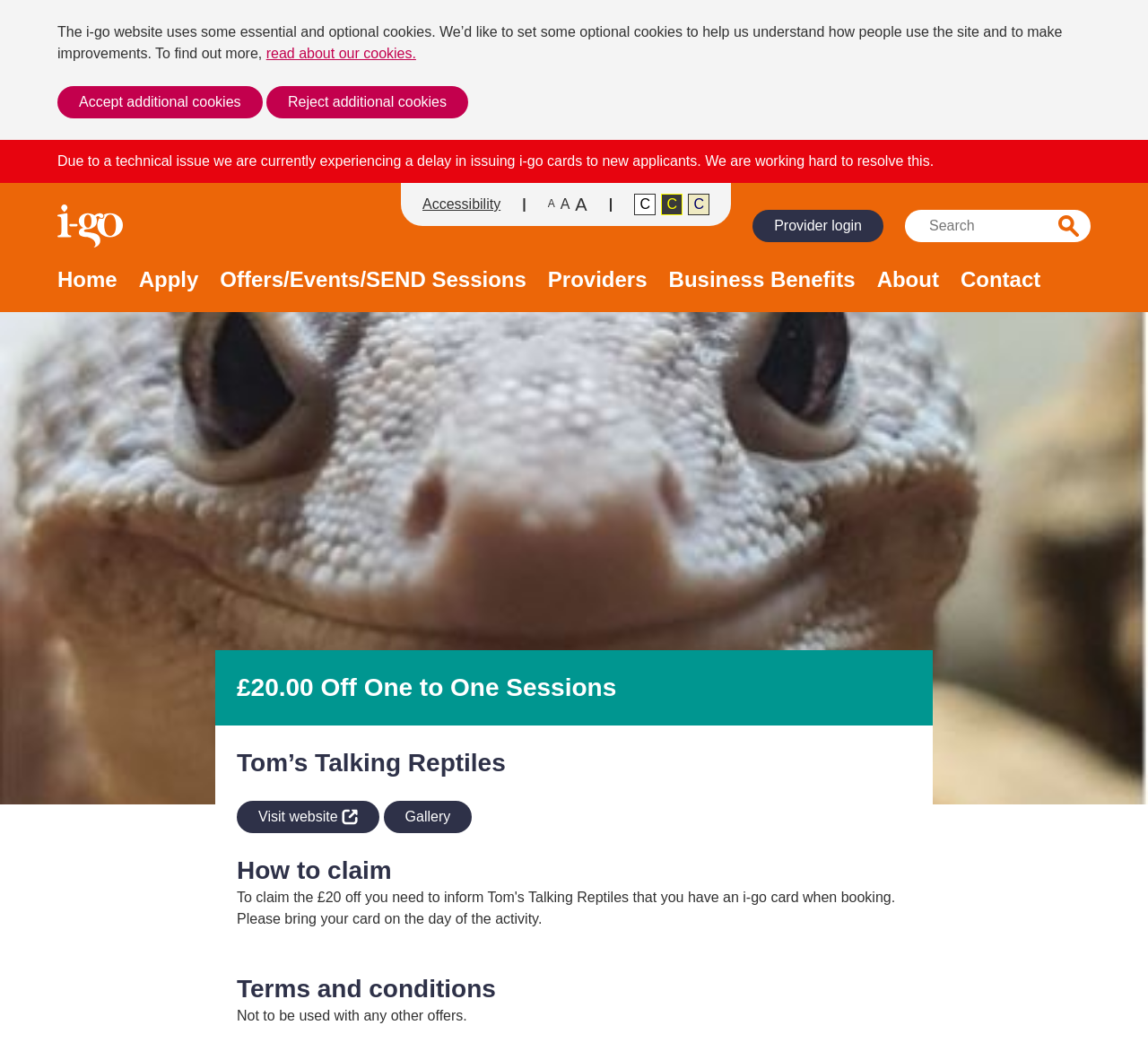Please identify the bounding box coordinates of the region to click in order to complete the given instruction: "View gallery". The coordinates should be four float numbers between 0 and 1, i.e., [left, top, right, bottom].

[0.334, 0.755, 0.411, 0.786]